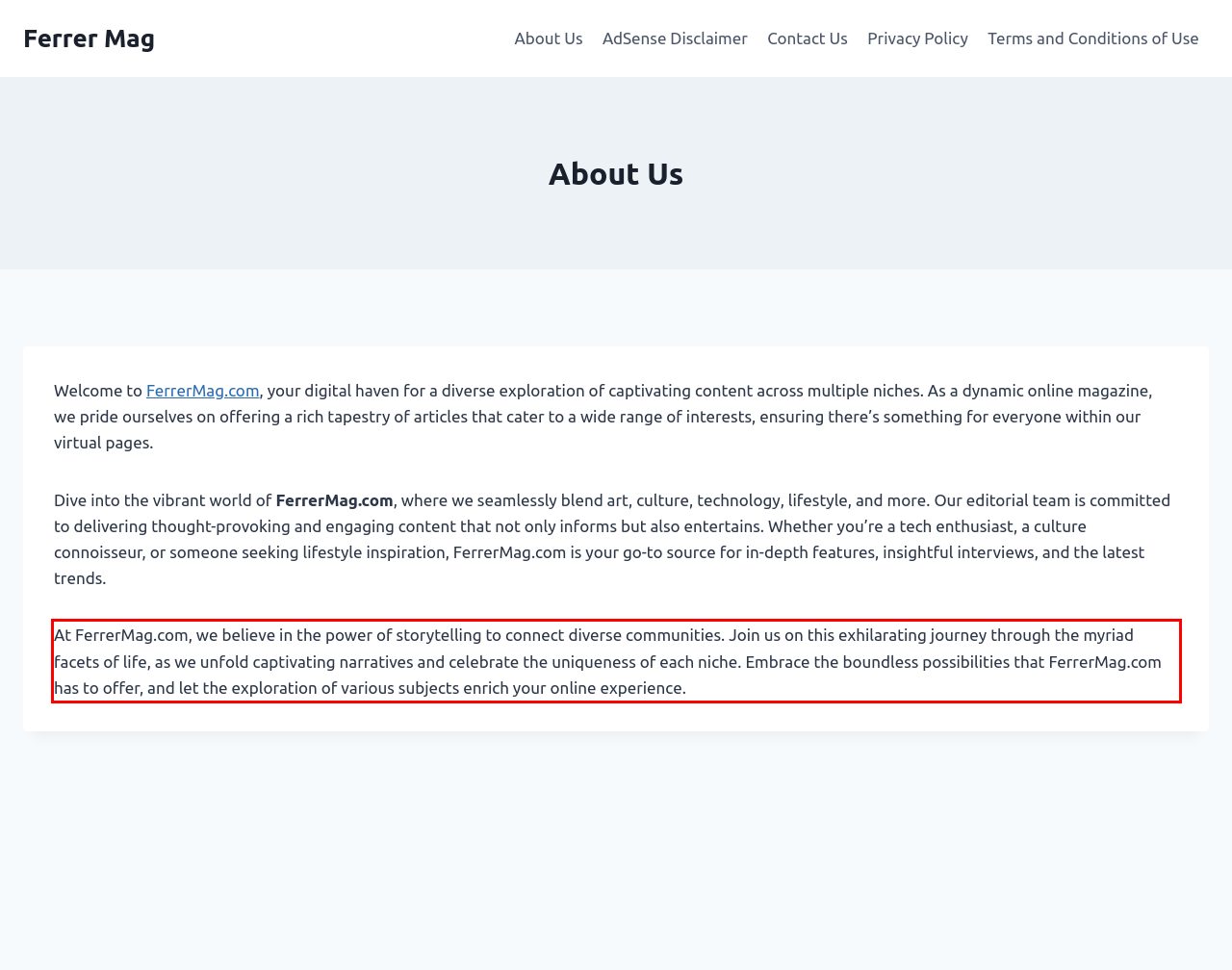Analyze the screenshot of the webpage that features a red bounding box and recognize the text content enclosed within this red bounding box.

At FerrerMag.com, we believe in the power of storytelling to connect diverse communities. Join us on this exhilarating journey through the myriad facets of life, as we unfold captivating narratives and celebrate the uniqueness of each niche. Embrace the boundless possibilities that FerrerMag.com has to offer, and let the exploration of various subjects enrich your online experience.